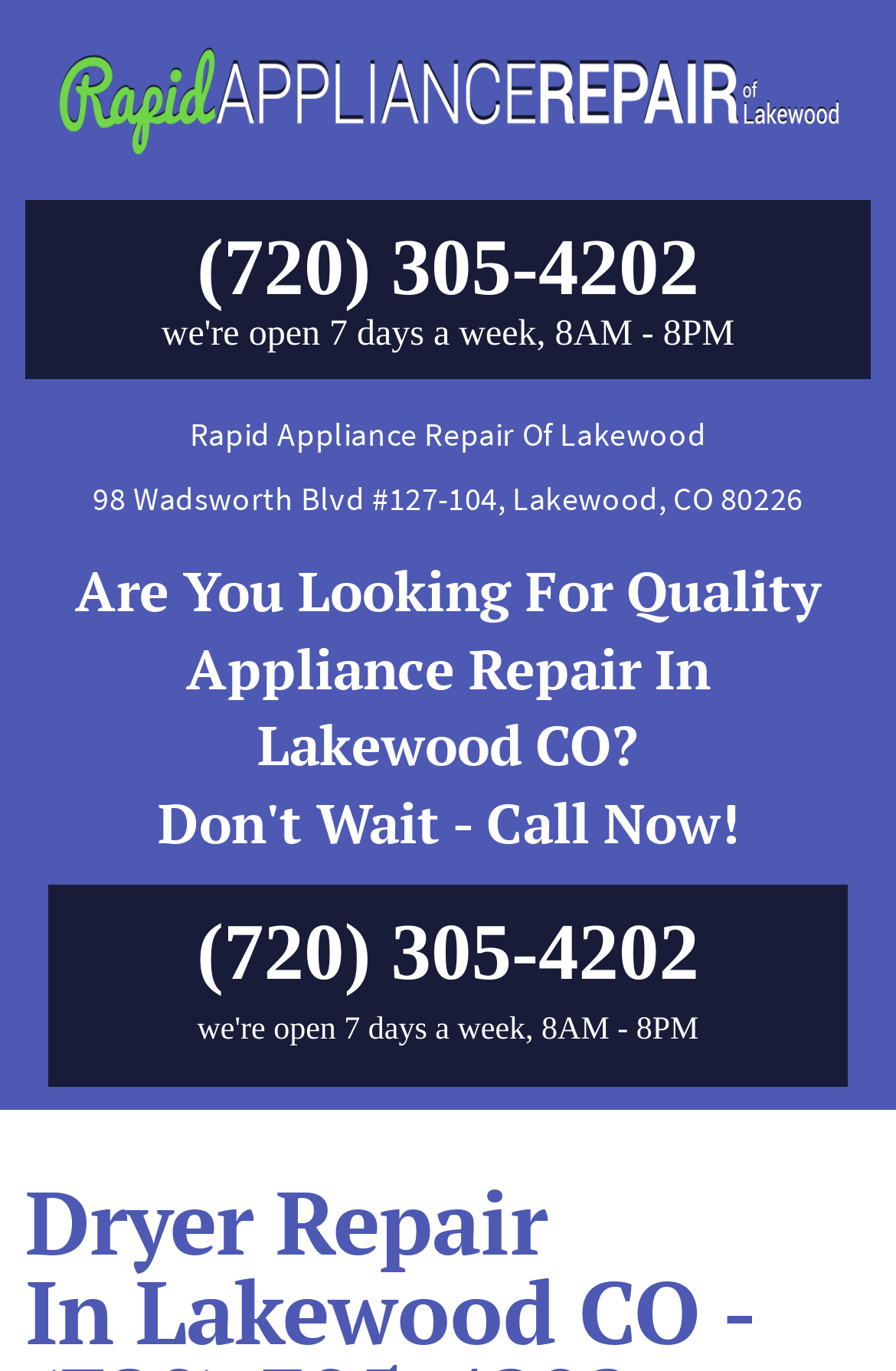Reply to the question below using a single word or brief phrase:
How many times does the phone number appear on the webpage?

2